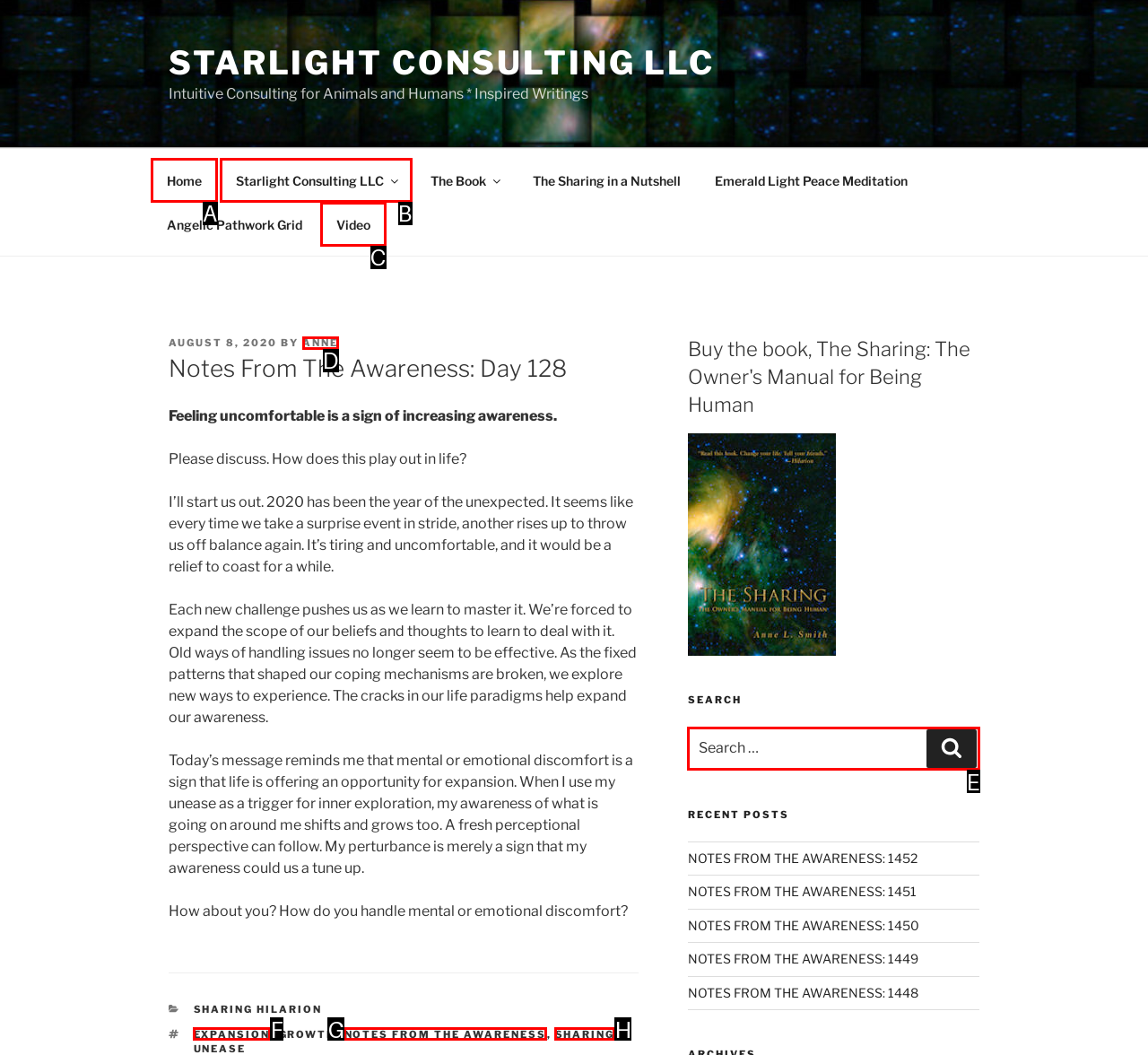Which UI element matches this description: Anne?
Reply with the letter of the correct option directly.

D